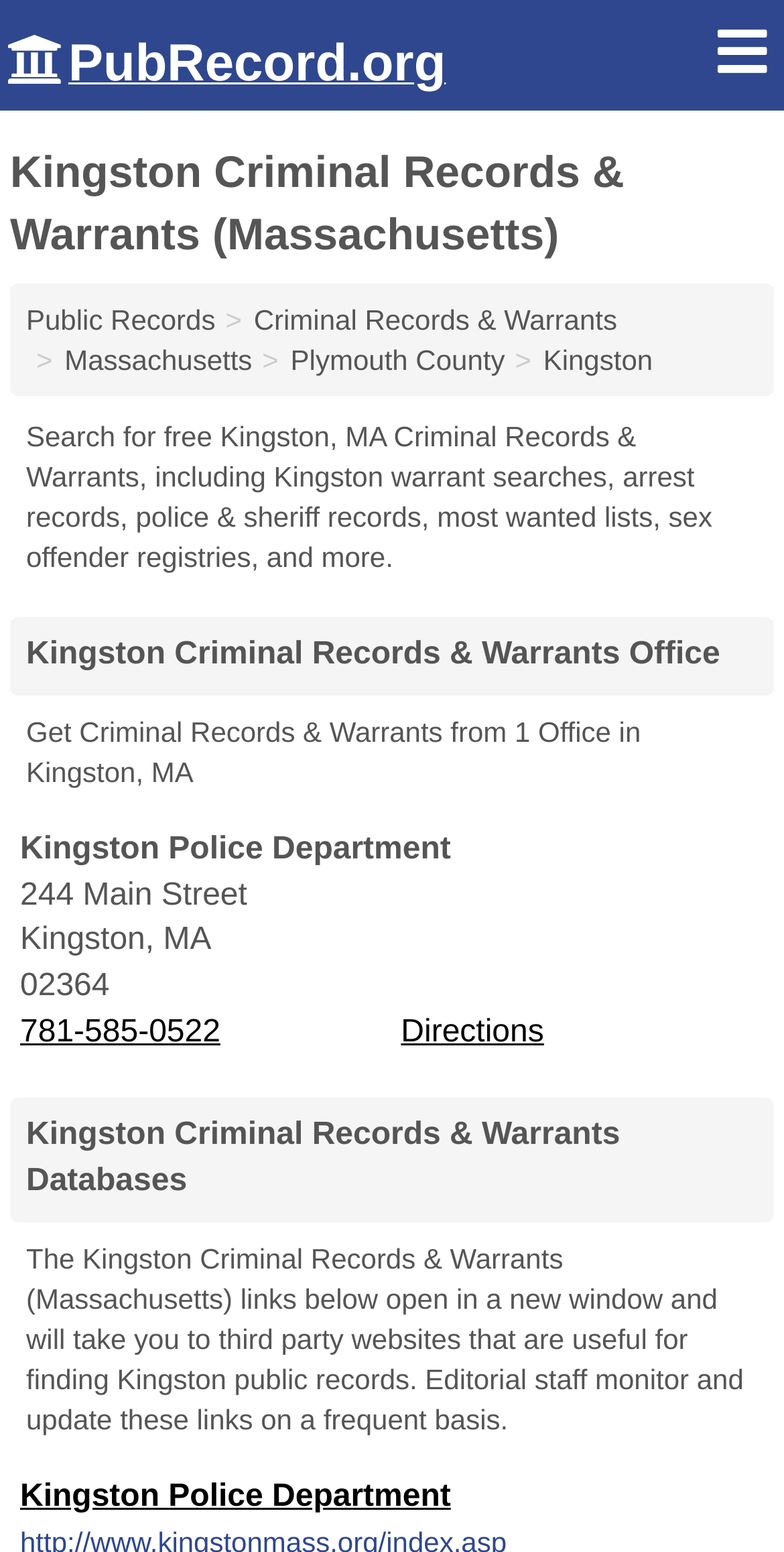Locate the bounding box coordinates of the clickable element to fulfill the following instruction: "Visit PubRecord.org". Provide the coordinates as four float numbers between 0 and 1 in the format [left, top, right, bottom].

[0.008, 0.035, 0.569, 0.056]